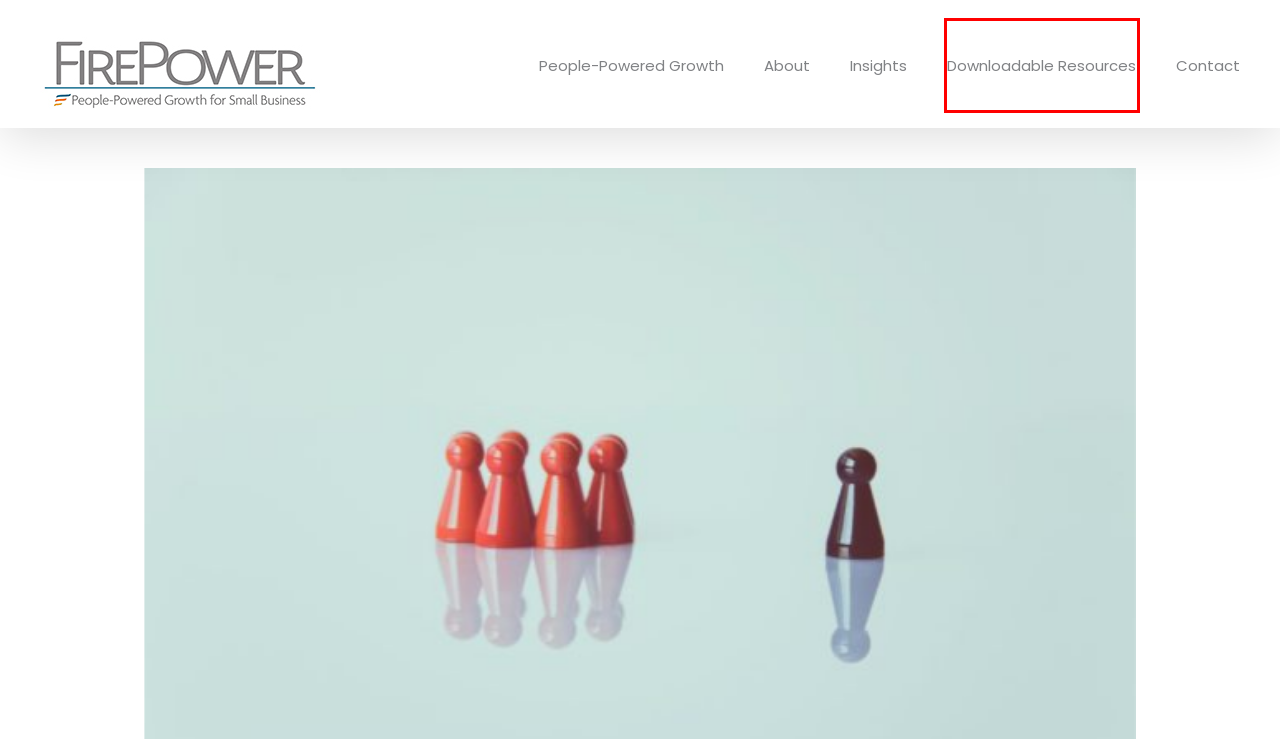You are given a screenshot of a webpage within which there is a red rectangle bounding box. Please choose the best webpage description that matches the new webpage after clicking the selected element in the bounding box. Here are the options:
A. Insights - FirePower
B. VK | 登录
C. The Remote Revolution: Navigating the New Norm in the Organizational Culture
D. Downloadable Resources - FirePower
E. Contact - FirePower
F. Home - FirePower
G. Services - FirePower
H. About - FirePower

D